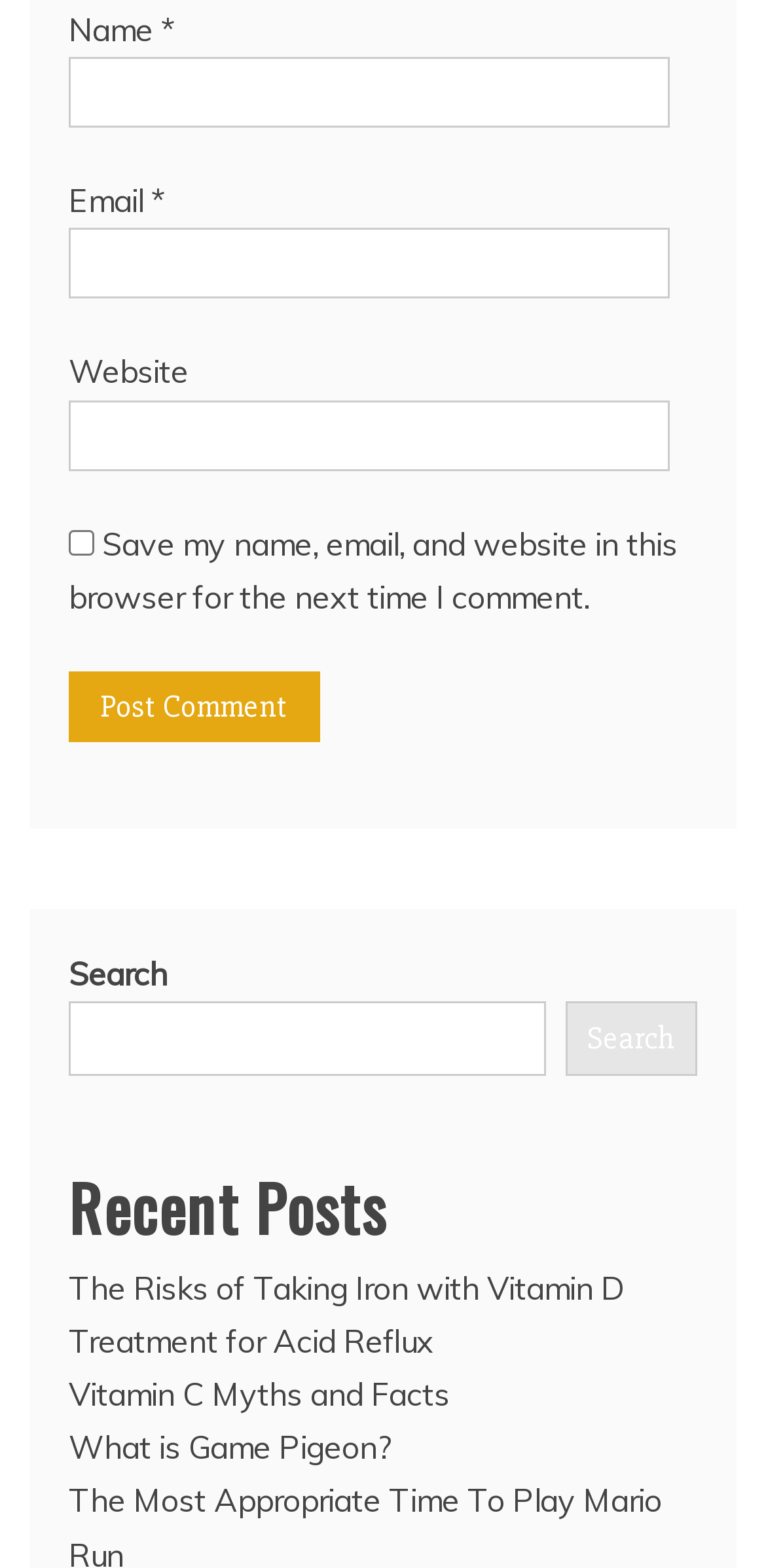Using the webpage screenshot, locate the HTML element that fits the following description and provide its bounding box: "name="submit" value="Post Comment"".

[0.09, 0.428, 0.418, 0.473]